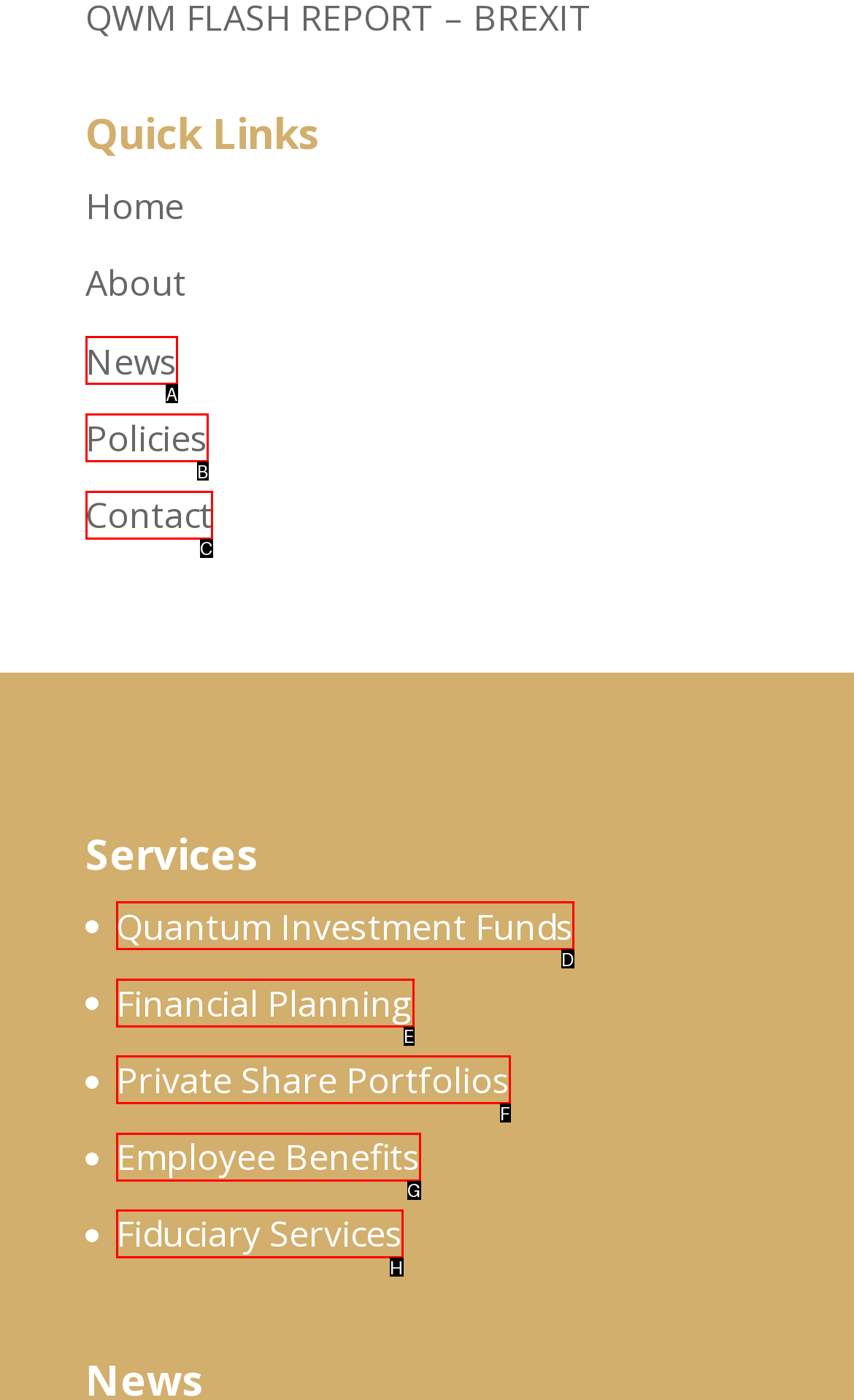Identify the letter of the UI element needed to carry out the task: contact us
Reply with the letter of the chosen option.

C